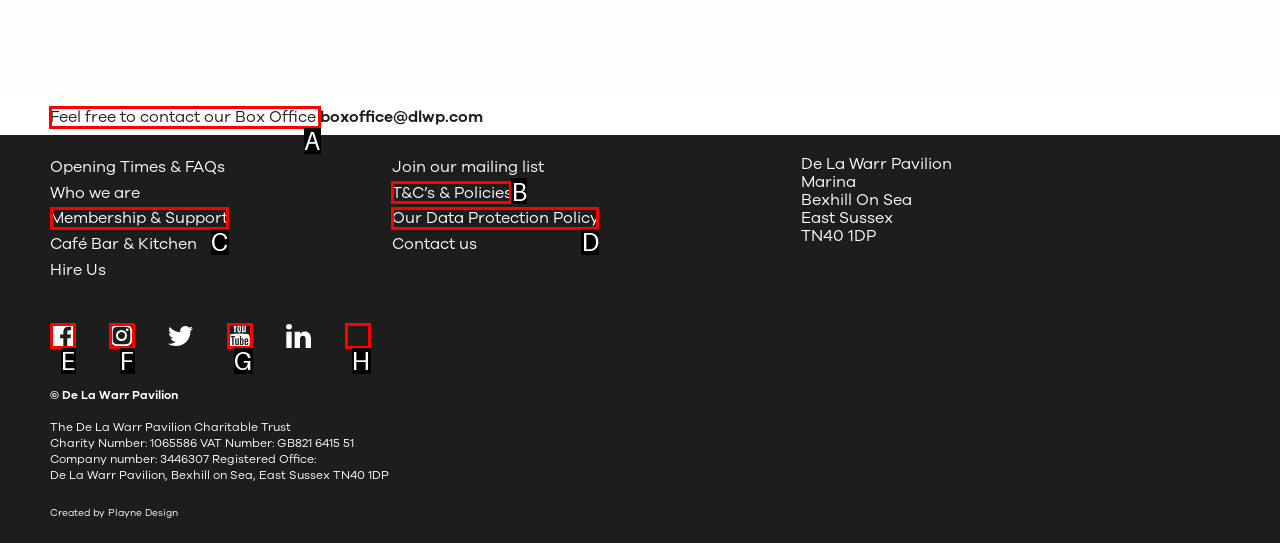To complete the task: Contact the Box Office, which option should I click? Answer with the appropriate letter from the provided choices.

A